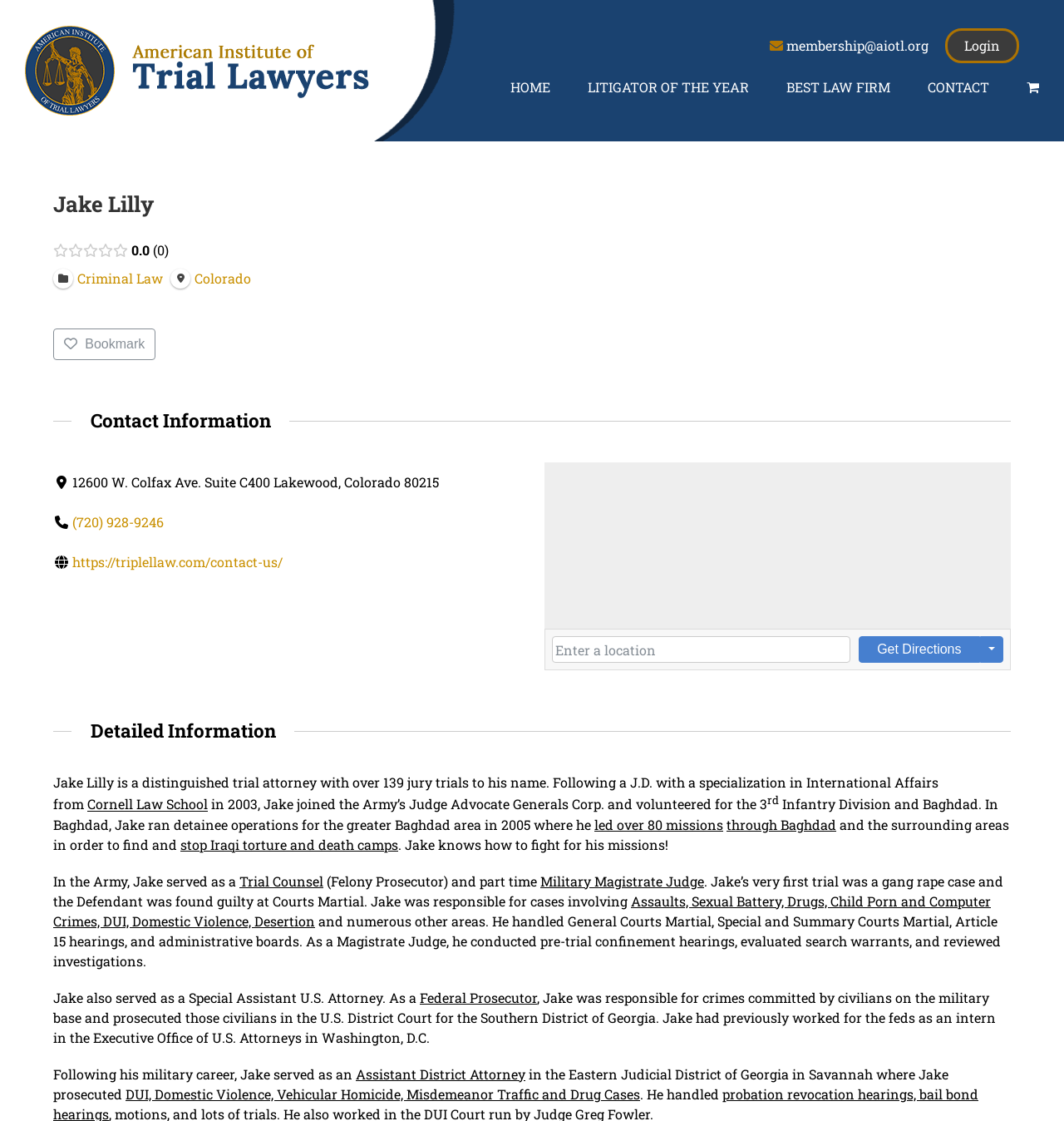Please identify the bounding box coordinates of the element on the webpage that should be clicked to follow this instruction: "Enter a location in the search box". The bounding box coordinates should be given as four float numbers between 0 and 1, formatted as [left, top, right, bottom].

[0.519, 0.568, 0.799, 0.591]